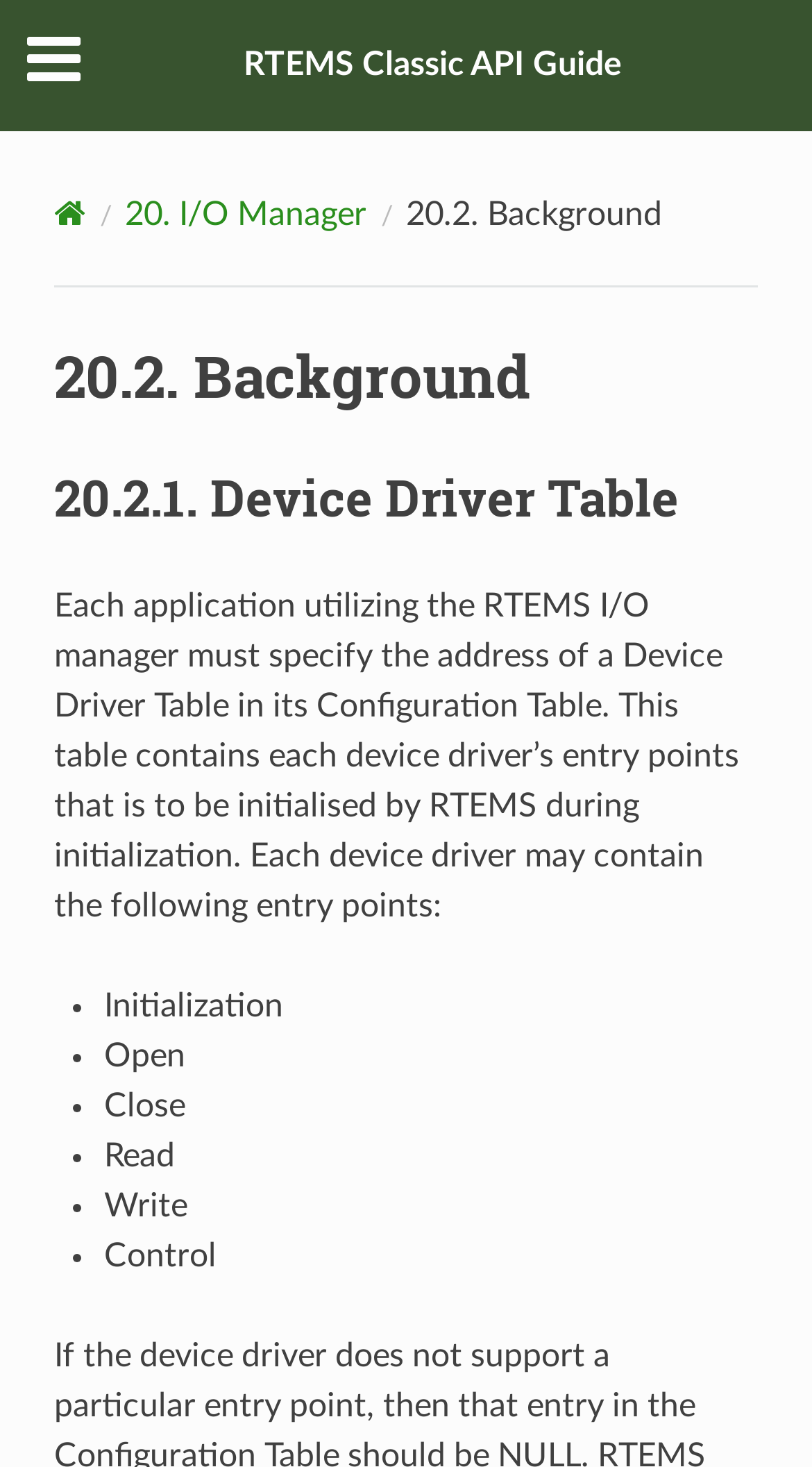Identify the bounding box for the UI element described as: "20. I/O Manager". Ensure the coordinates are four float numbers between 0 and 1, formatted as [left, top, right, bottom].

[0.154, 0.135, 0.451, 0.157]